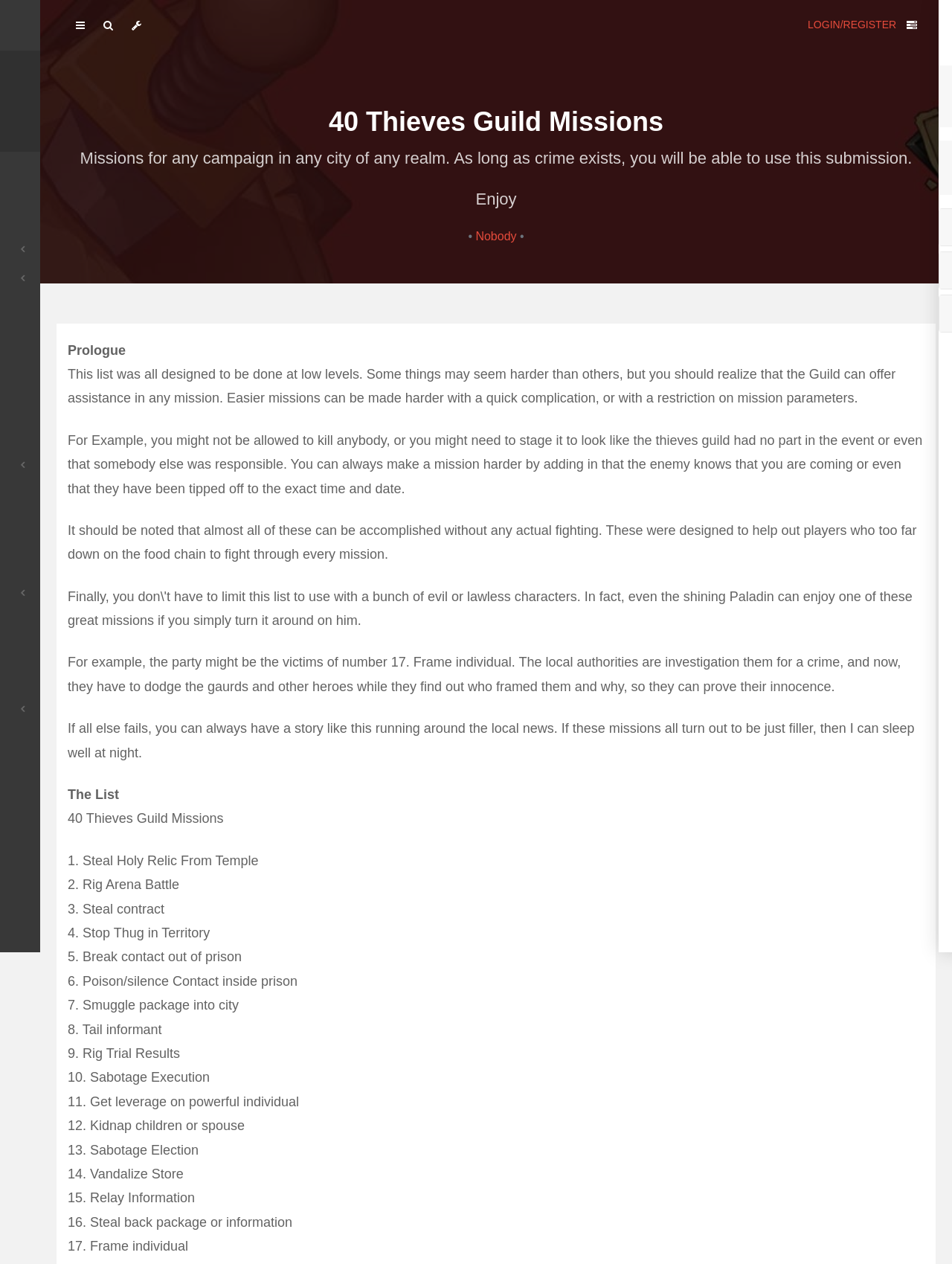Locate the bounding box coordinates of the area where you should click to accomplish the instruction: "Click on the 'LOGIN/REGISTER' link".

[0.848, 0.015, 0.941, 0.024]